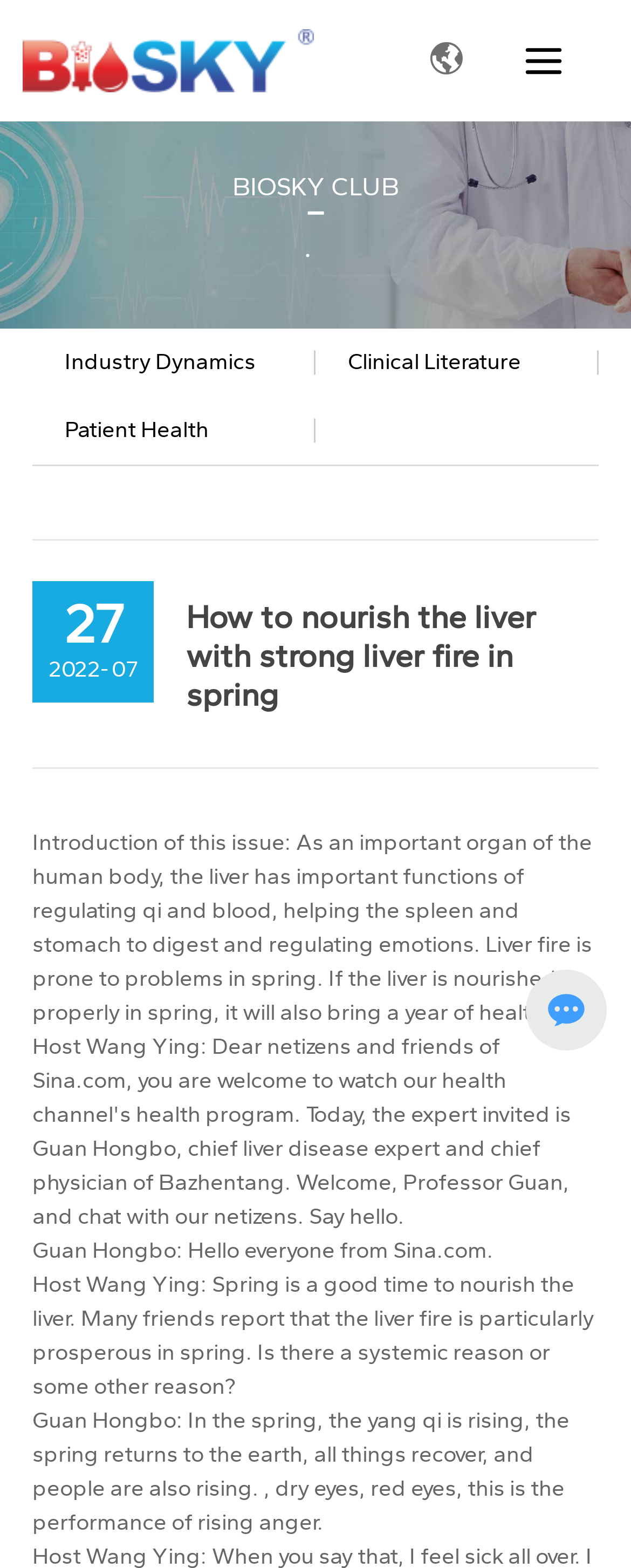How many links are there in the top navigation bar?
Examine the image and give a concise answer in one word or a short phrase.

3